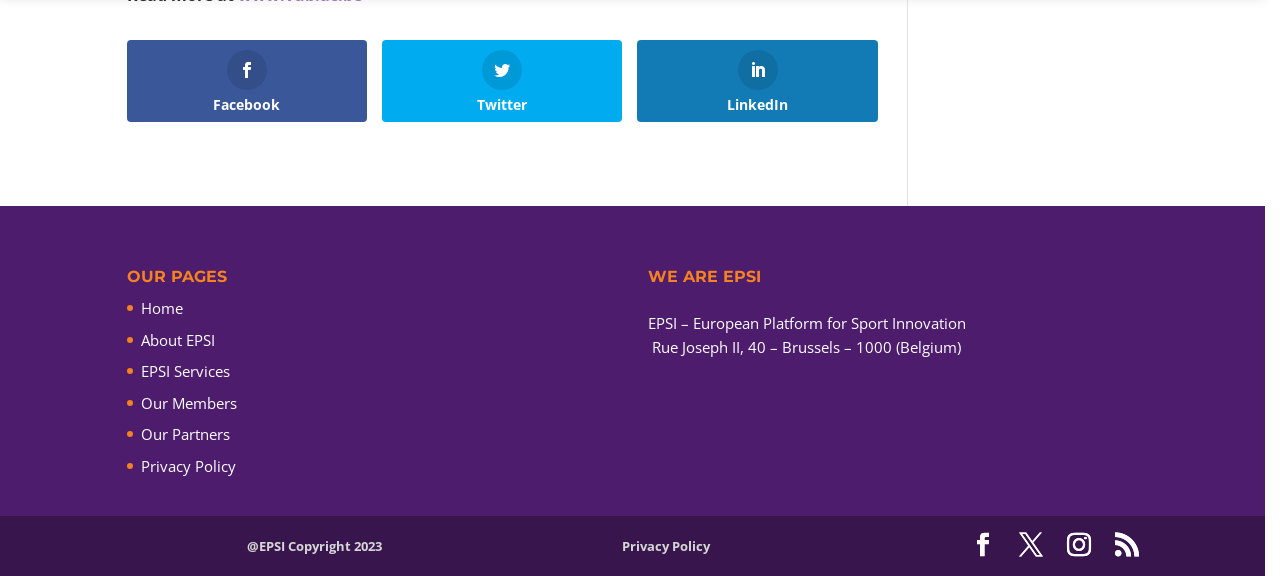Identify the bounding box coordinates of the part that should be clicked to carry out this instruction: "Read the NEWS section".

None